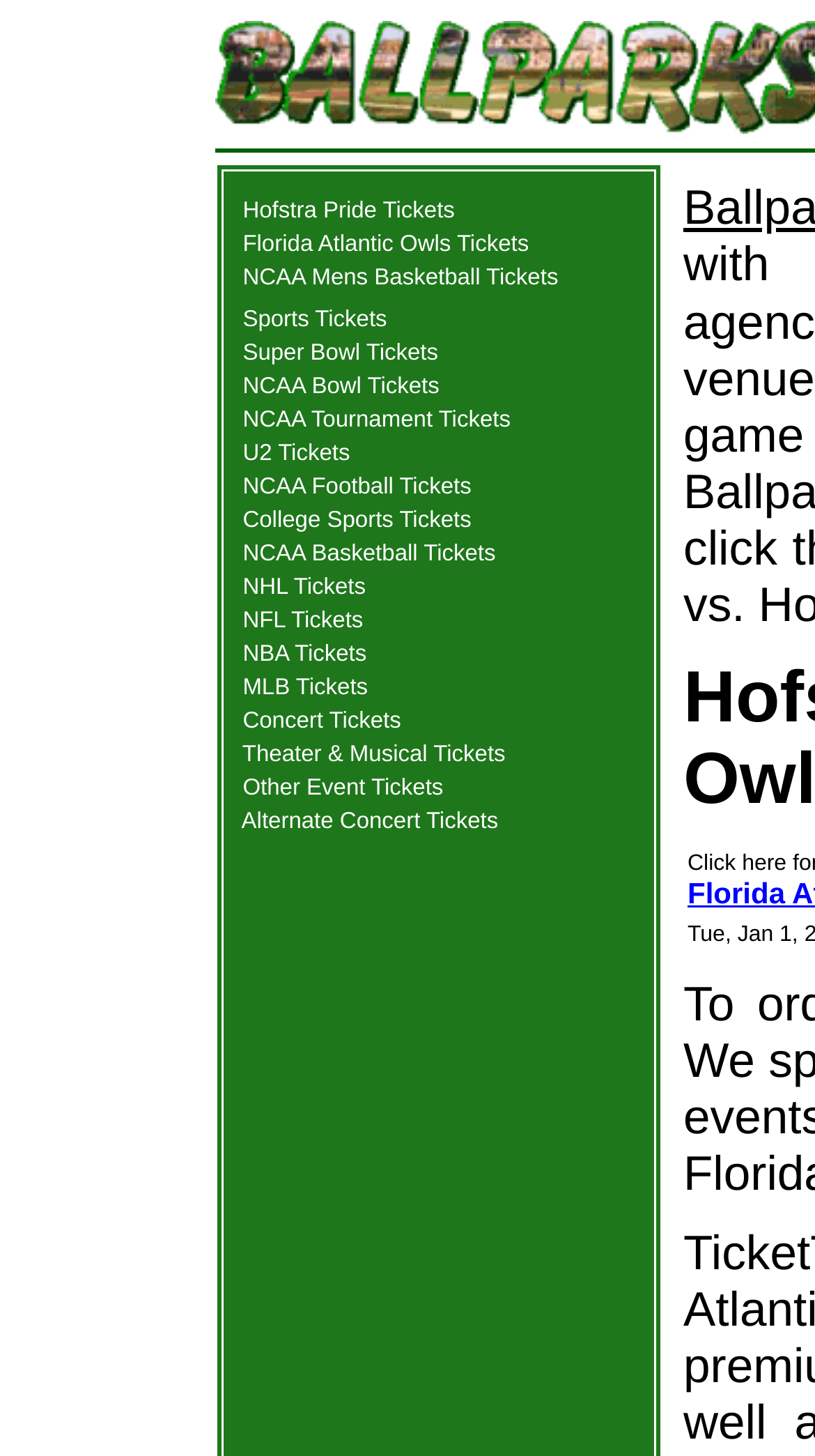Locate the bounding box coordinates of the element I should click to achieve the following instruction: "Explore Sports Tickets".

[0.298, 0.211, 0.475, 0.228]